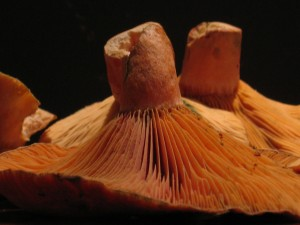What is the structure of the gills beneath the caps?
Based on the image, answer the question with as much detail as possible.

The gills beneath the caps are prominently visible, exhibiting a detailed fan-like structure, which is a distinctive feature of the mushrooms.